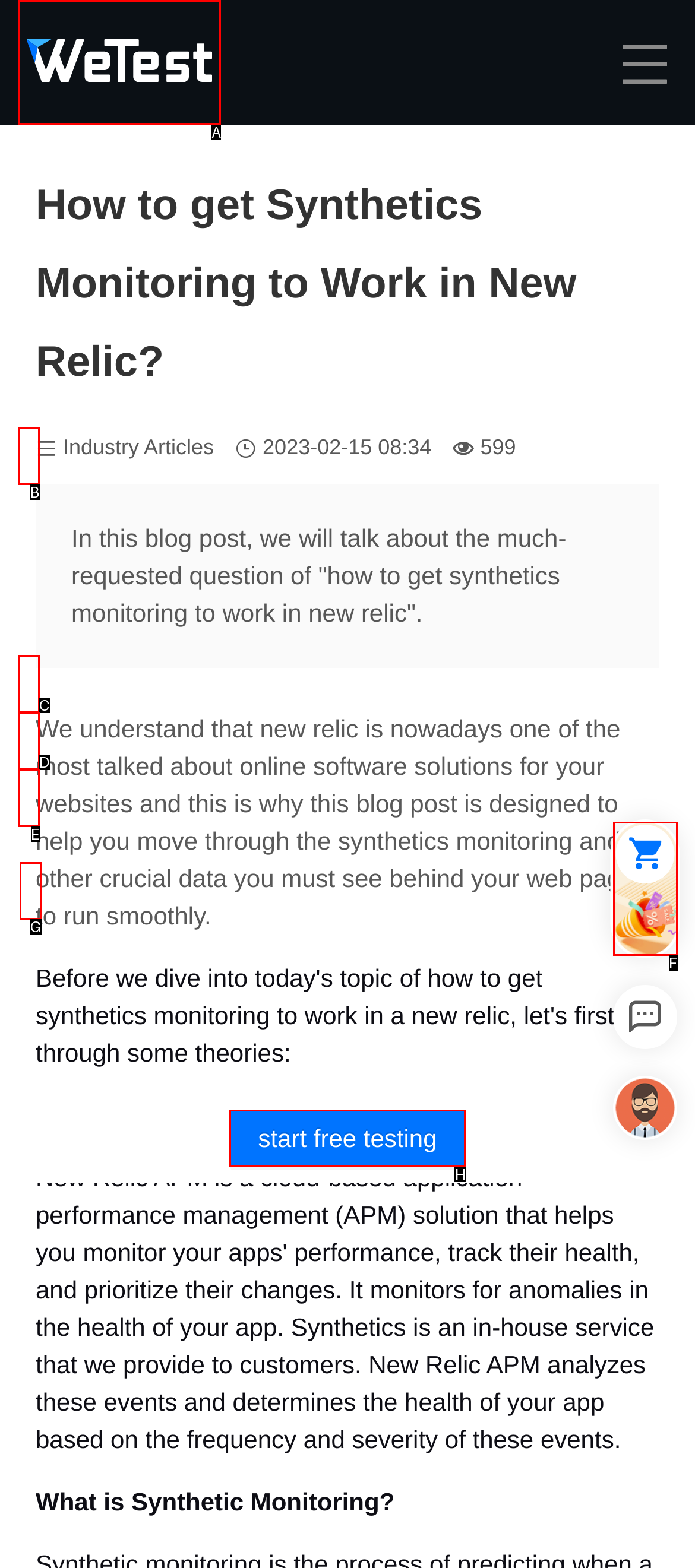Tell me which one HTML element best matches the description: Pricing Answer with the option's letter from the given choices directly.

B